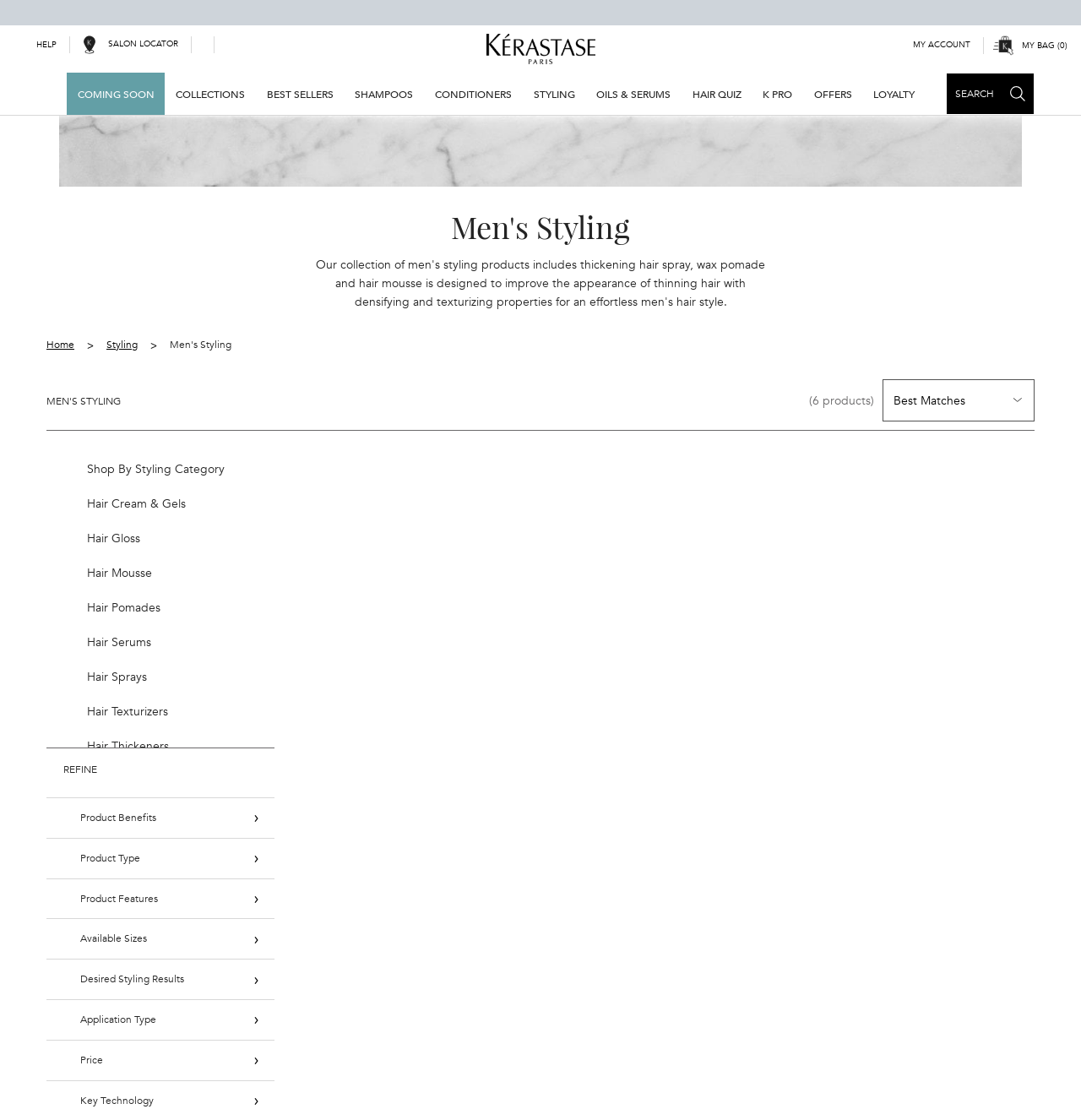What is the name of the hair mousse product shown on the webpage?
Analyze the screenshot and provide a detailed answer to the question.

The webpage displays a product image with a caption 'Mousse Bouffante Hair Mousse', which suggests that this is the name of the hair mousse product being showcased.